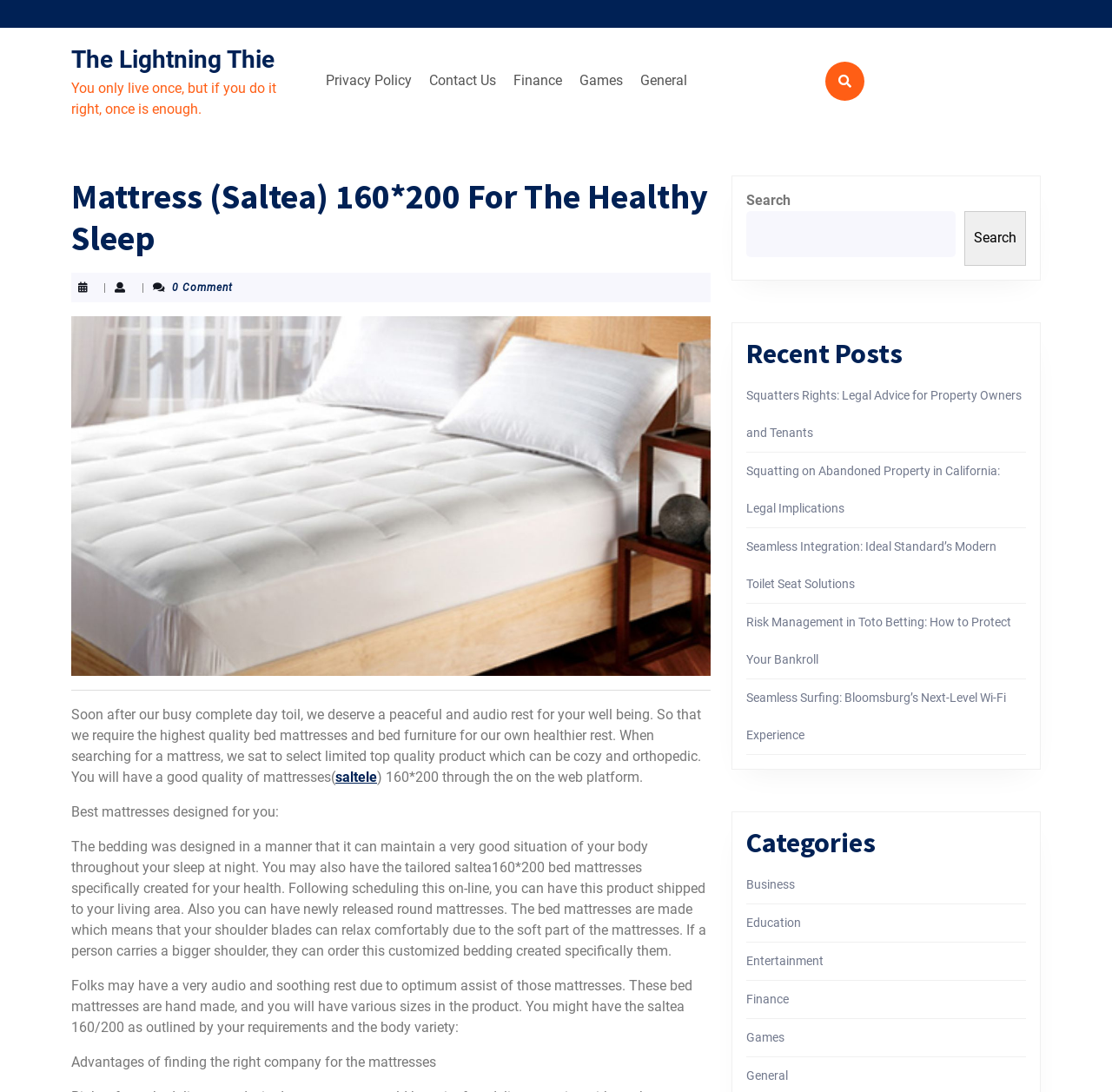Respond with a single word or phrase to the following question:
What is the purpose of the mattress?

For healthy sleep